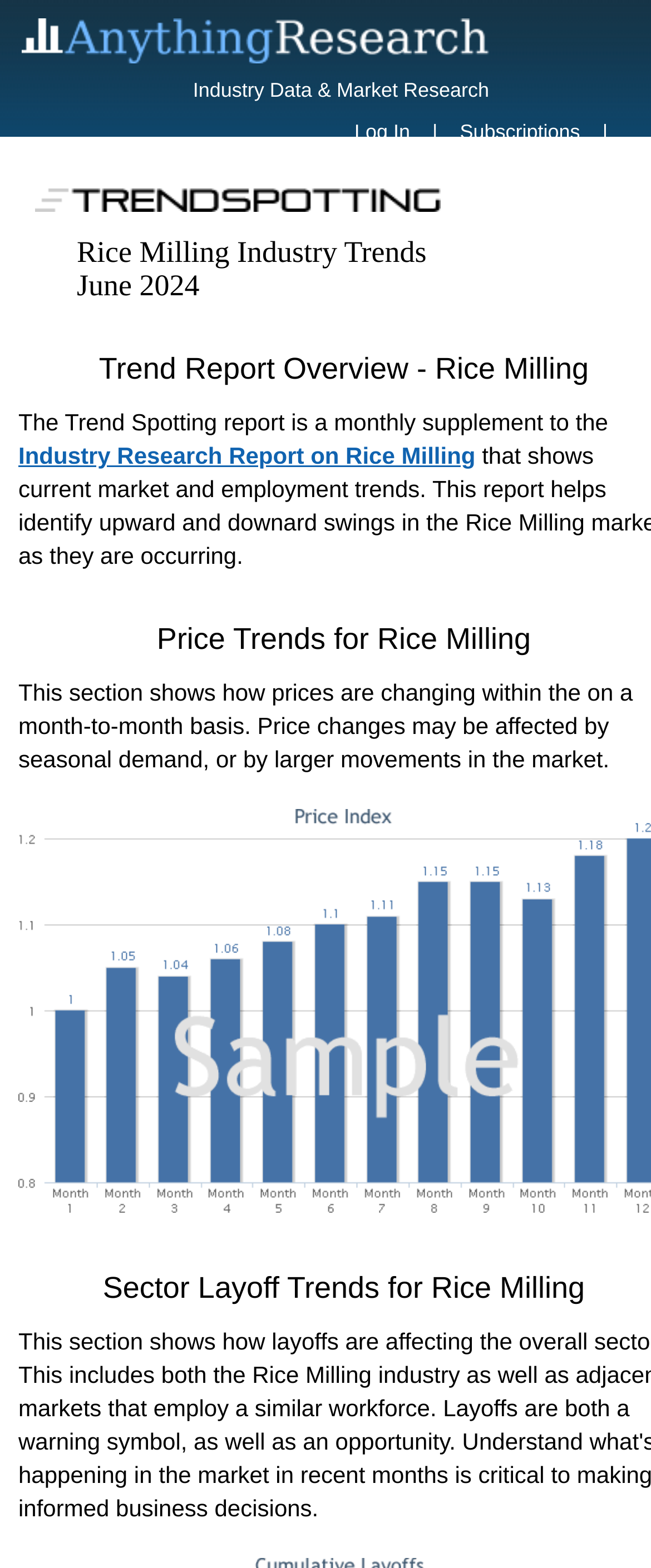Could you locate the bounding box coordinates for the section that should be clicked to accomplish this task: "contact the support team".

[0.489, 0.119, 0.647, 0.134]